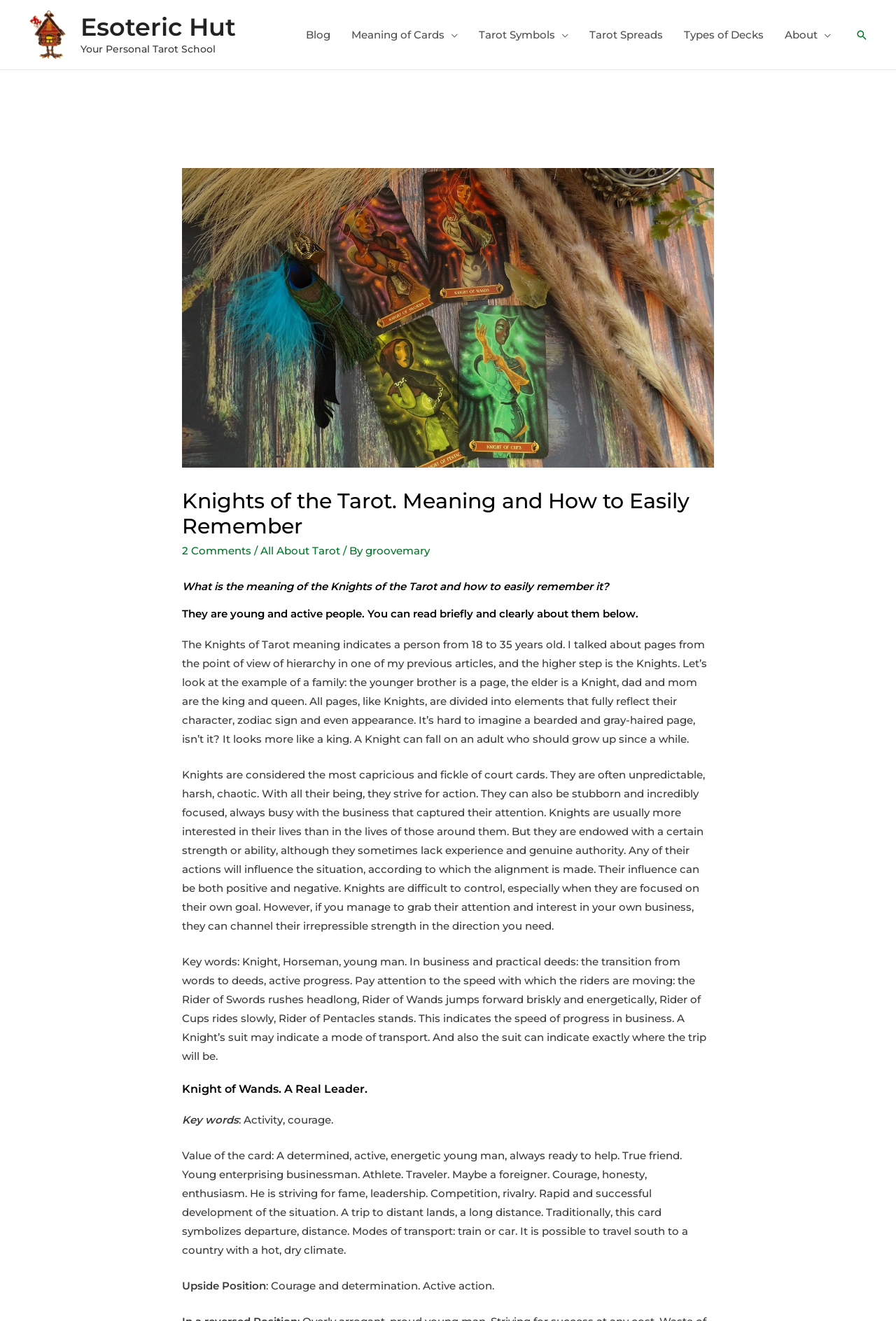Please identify the bounding box coordinates of where to click in order to follow the instruction: "read comments".

[0.203, 0.412, 0.281, 0.422]